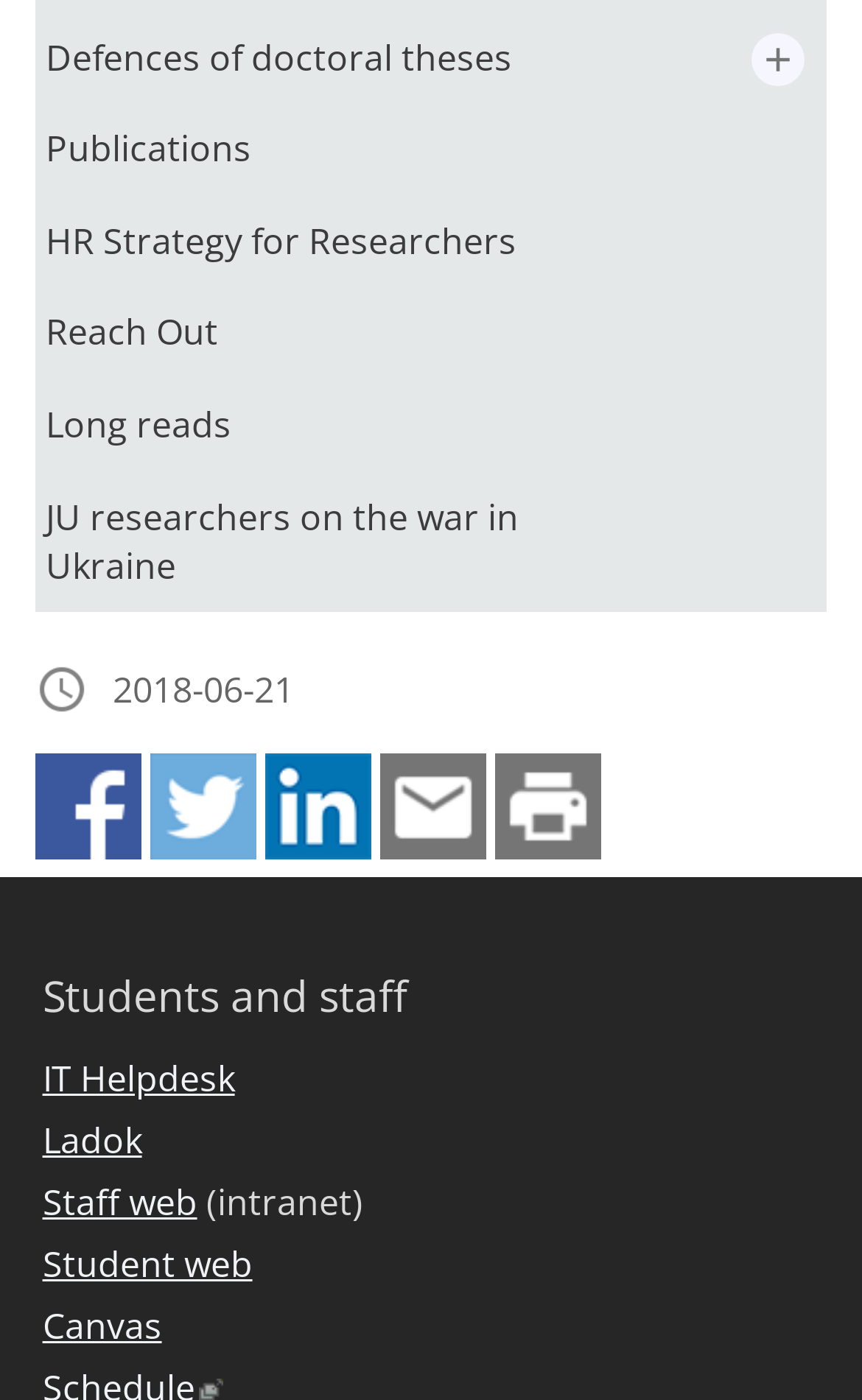Locate the bounding box coordinates of the clickable area needed to fulfill the instruction: "Go to Canvas".

[0.049, 0.929, 0.188, 0.971]